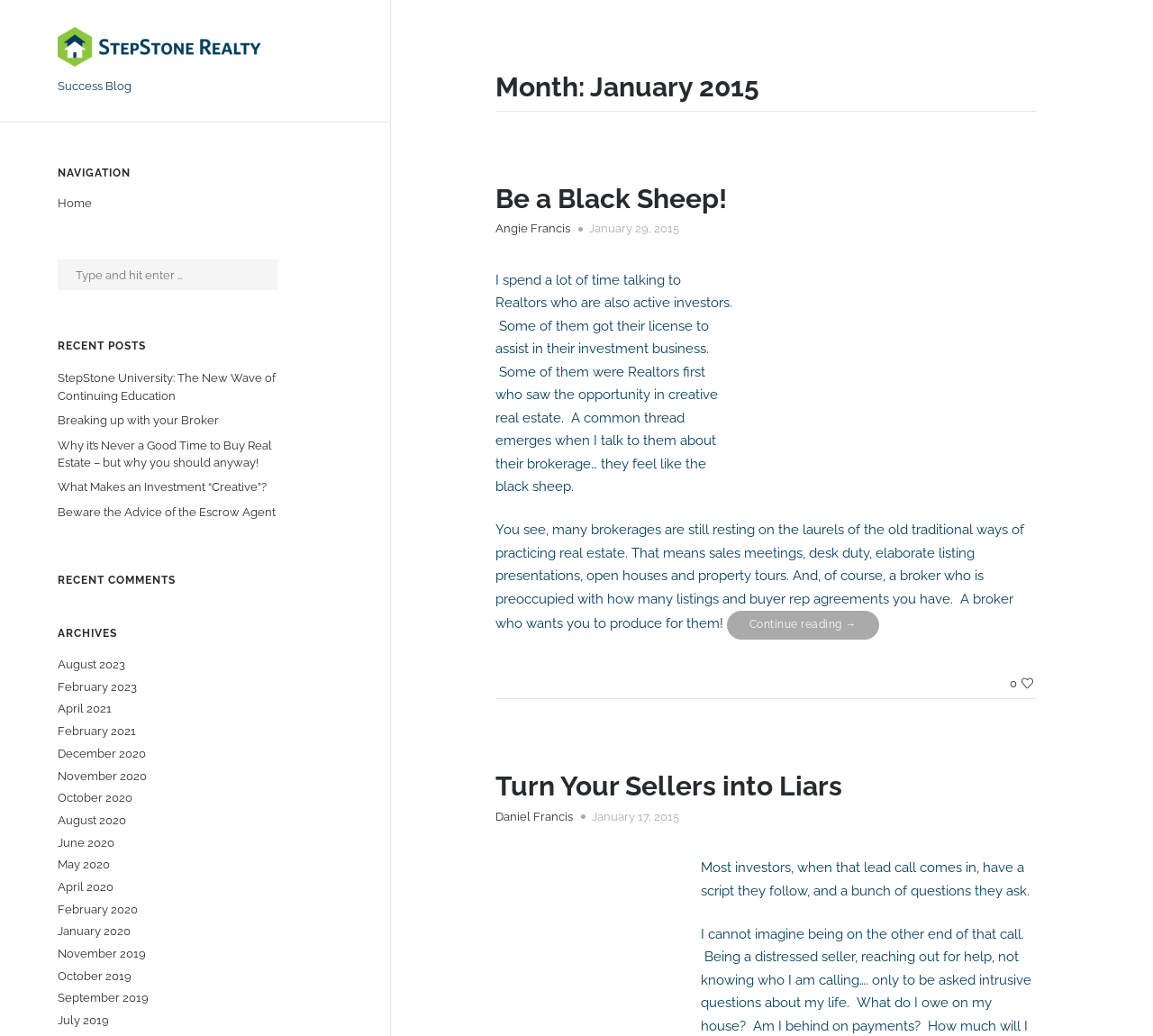Locate the bounding box coordinates of the area that needs to be clicked to fulfill the following instruction: "Search for something". The coordinates should be in the format of four float numbers between 0 and 1, namely [left, top, right, bottom].

[0.05, 0.251, 0.24, 0.28]